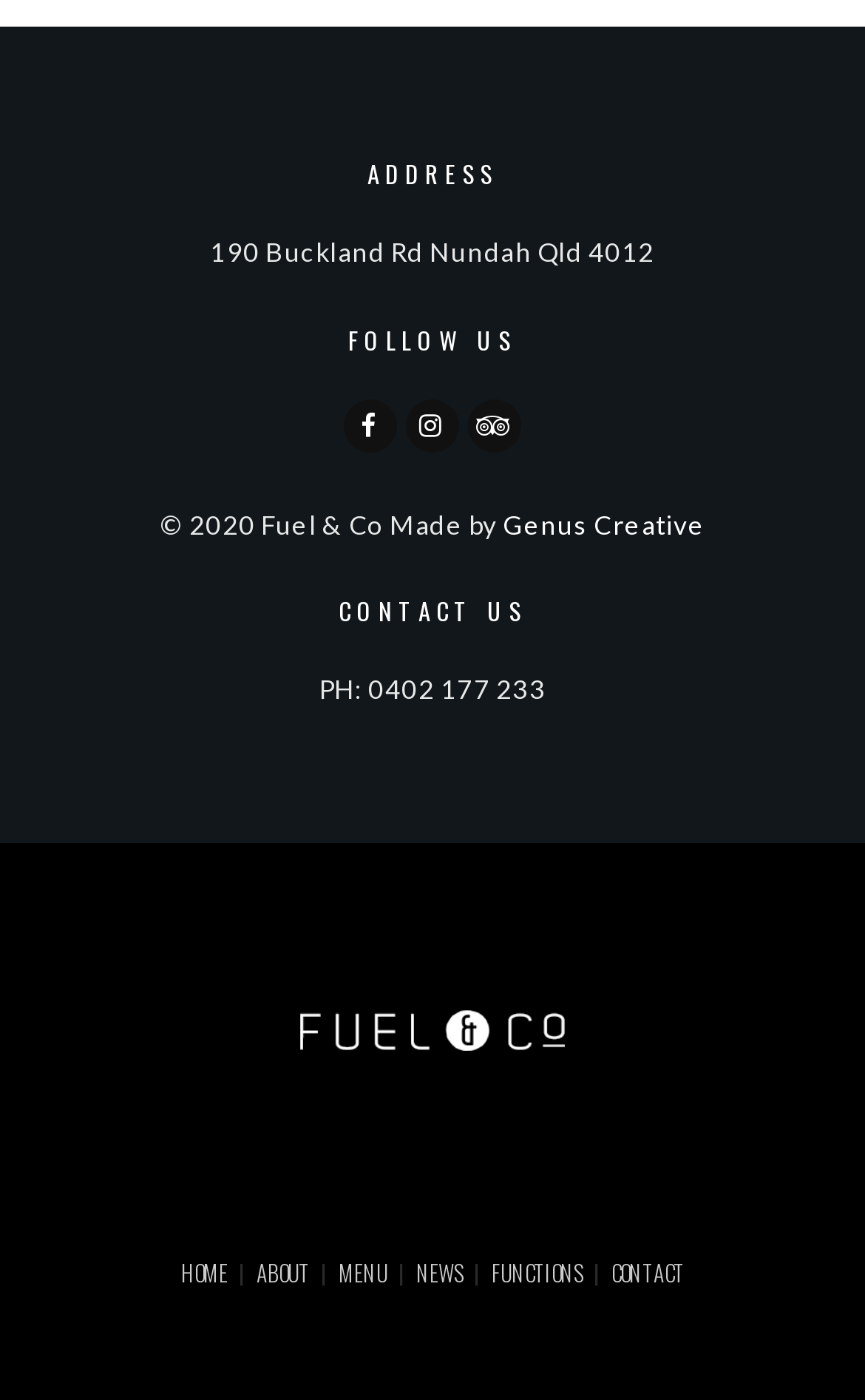Locate the bounding box coordinates of the clickable region necessary to complete the following instruction: "Go to home page". Provide the coordinates in the format of four float numbers between 0 and 1, i.e., [left, top, right, bottom].

[0.209, 0.897, 0.263, 0.921]